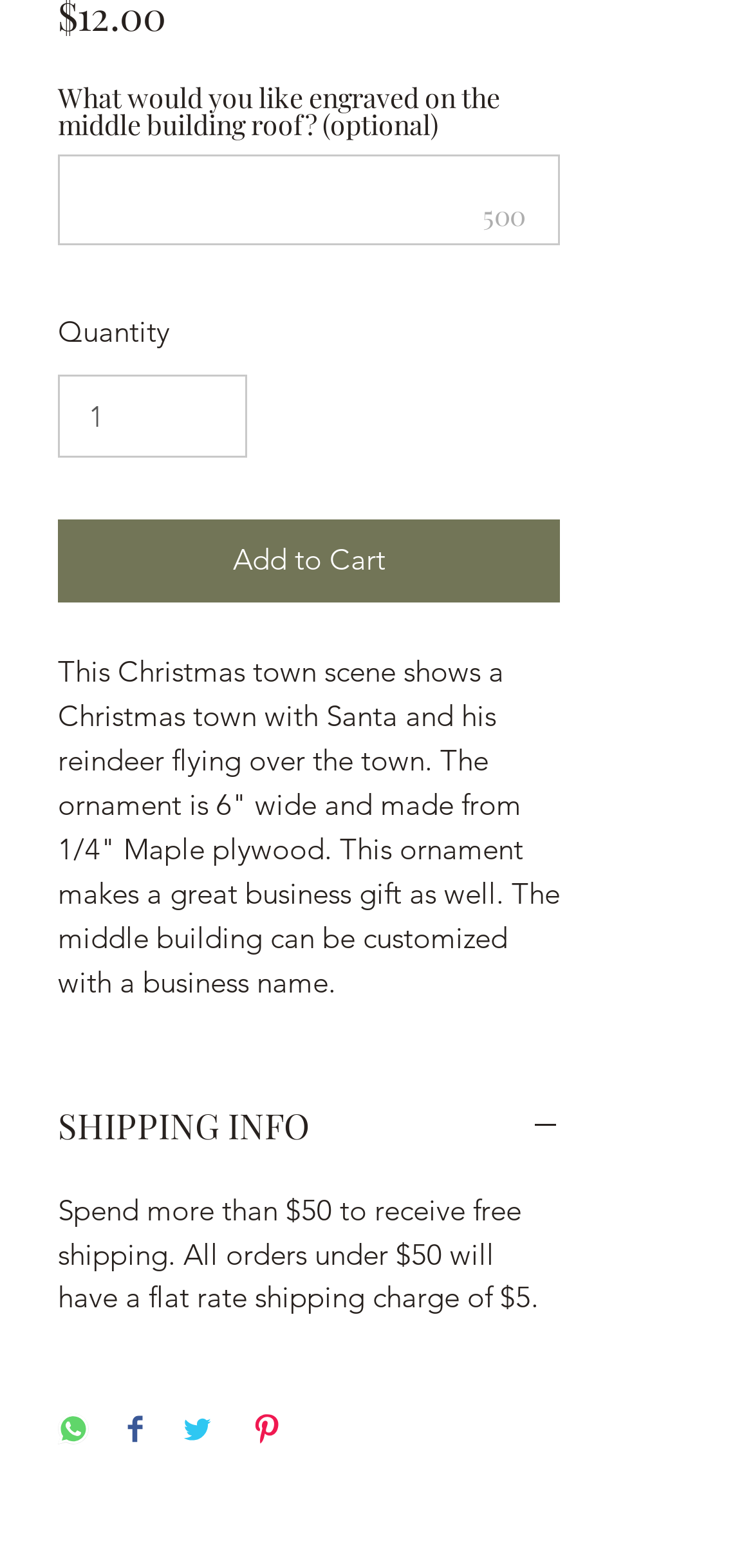Kindly determine the bounding box coordinates for the clickable area to achieve the given instruction: "View shipping information".

[0.077, 0.699, 0.744, 0.738]